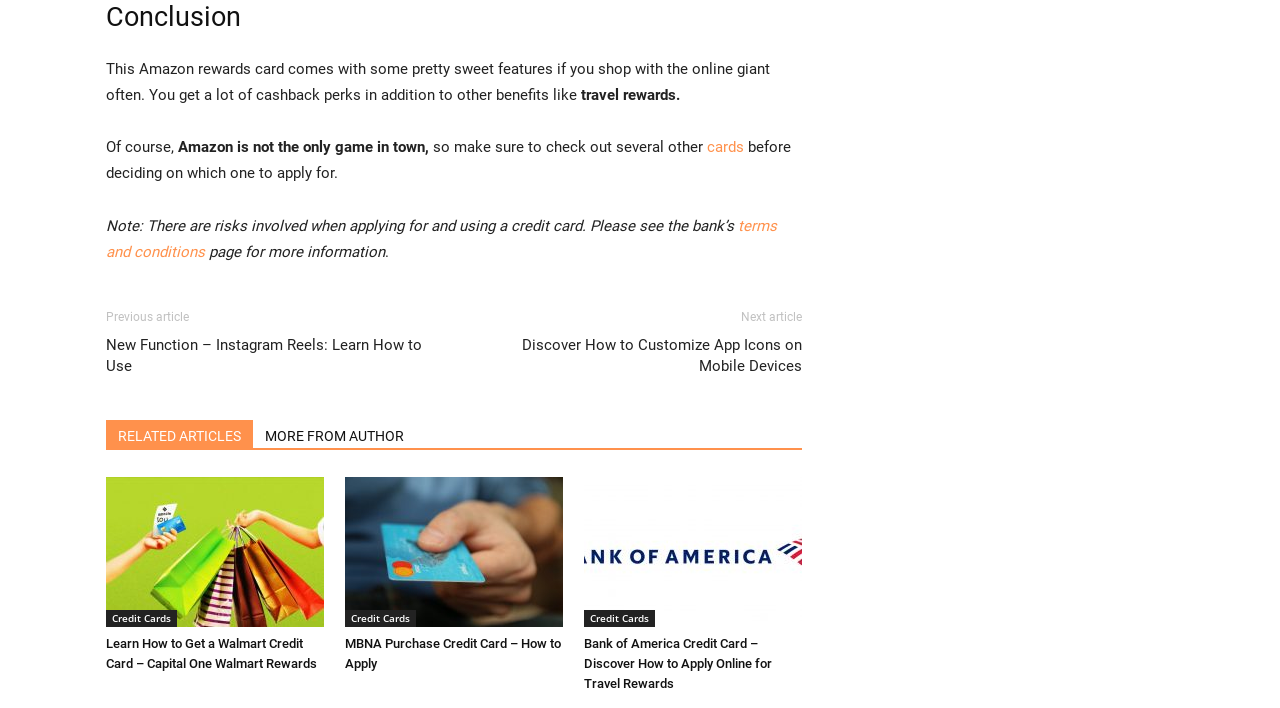Please locate the clickable area by providing the bounding box coordinates to follow this instruction: "Check out the Bank of America Credit Card for travel rewards".

[0.456, 0.673, 0.627, 0.885]